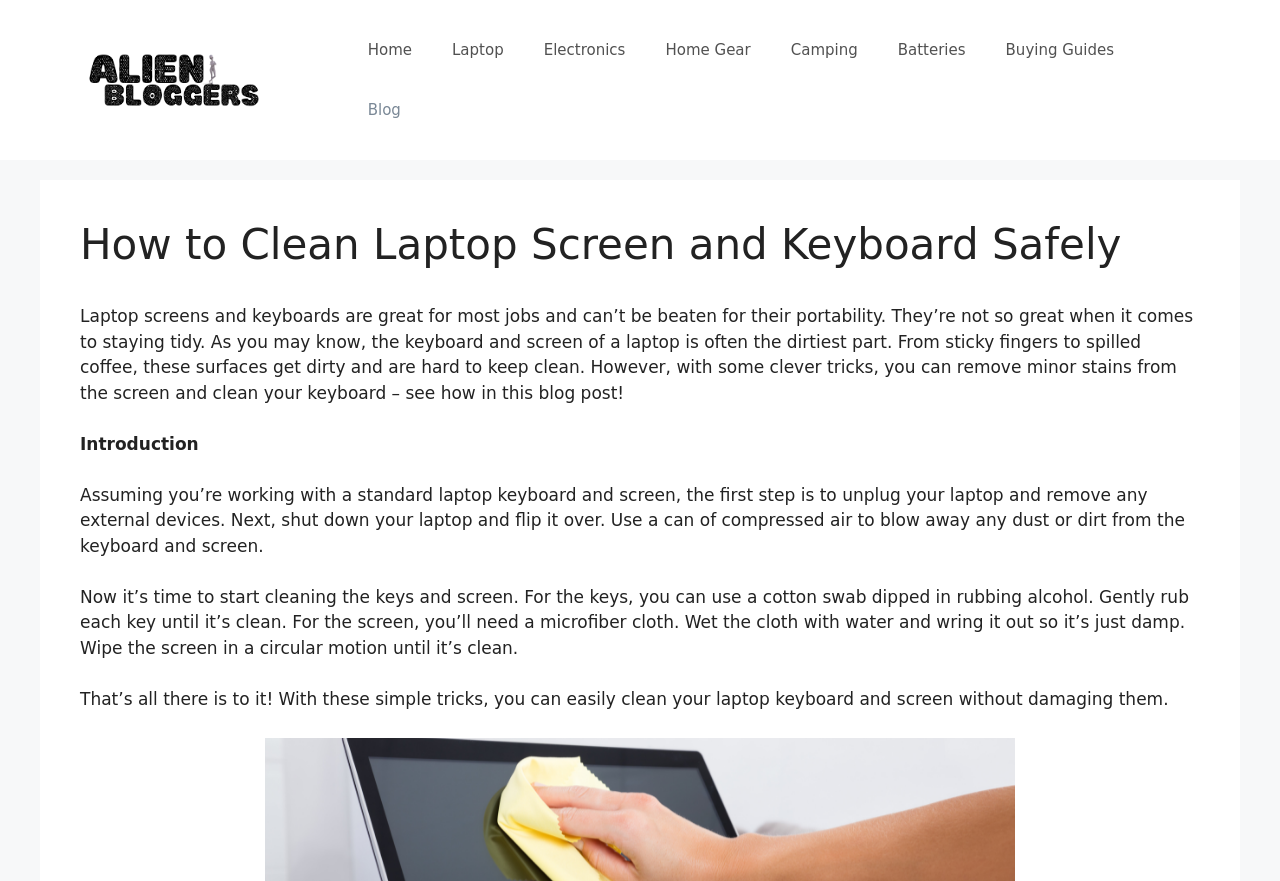What is the recommended way to wipe the laptop screen?
Please describe in detail the information shown in the image to answer the question.

The webpage suggests wiping the laptop screen in a circular motion with a microfiber cloth that is damp, but not soaking wet. This is mentioned in the third paragraph of the webpage.